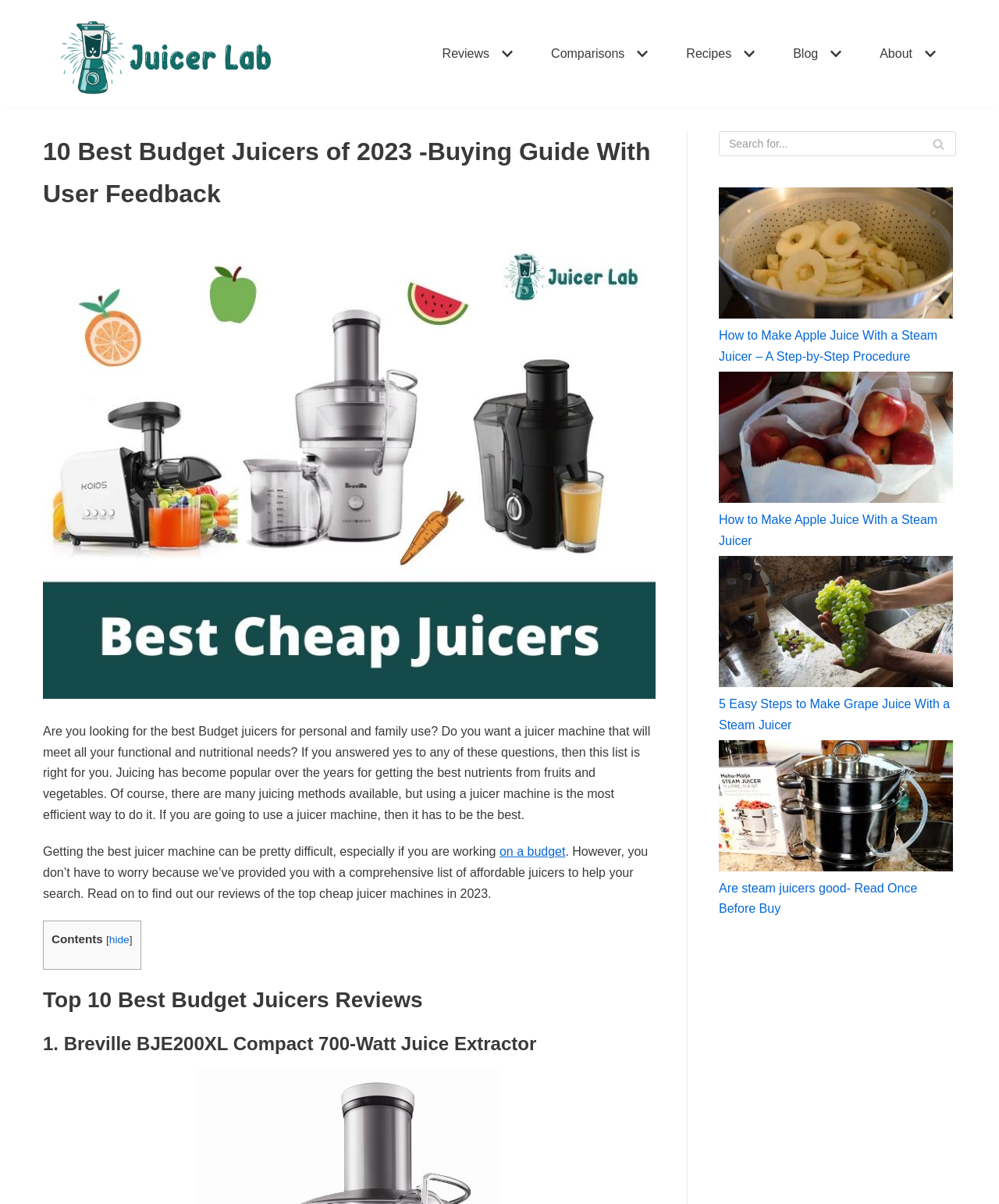Provide a brief response in the form of a single word or phrase:
What is the function of the search box?

To search the website